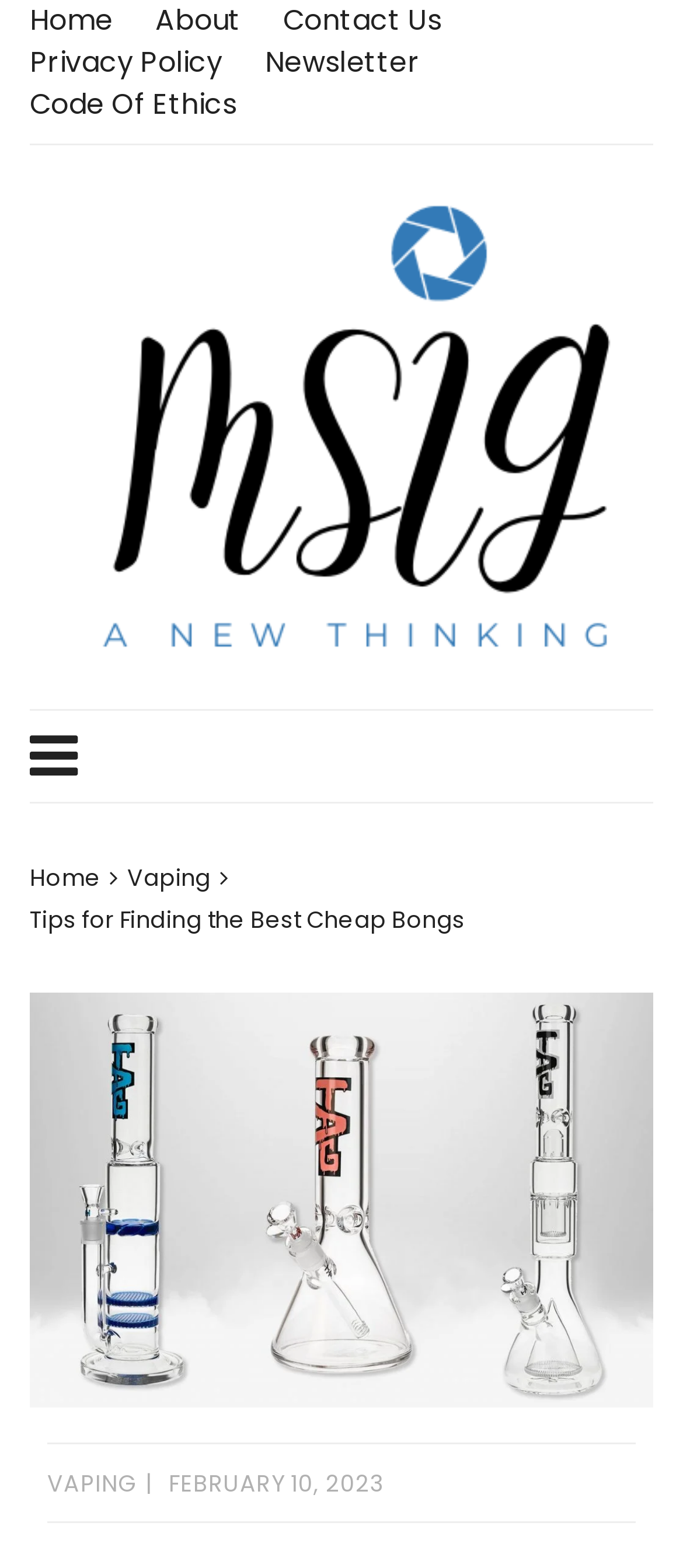Find the bounding box coordinates of the element you need to click on to perform this action: 'view newsletter'. The coordinates should be represented by four float values between 0 and 1, in the format [left, top, right, bottom].

[0.388, 0.027, 0.615, 0.054]